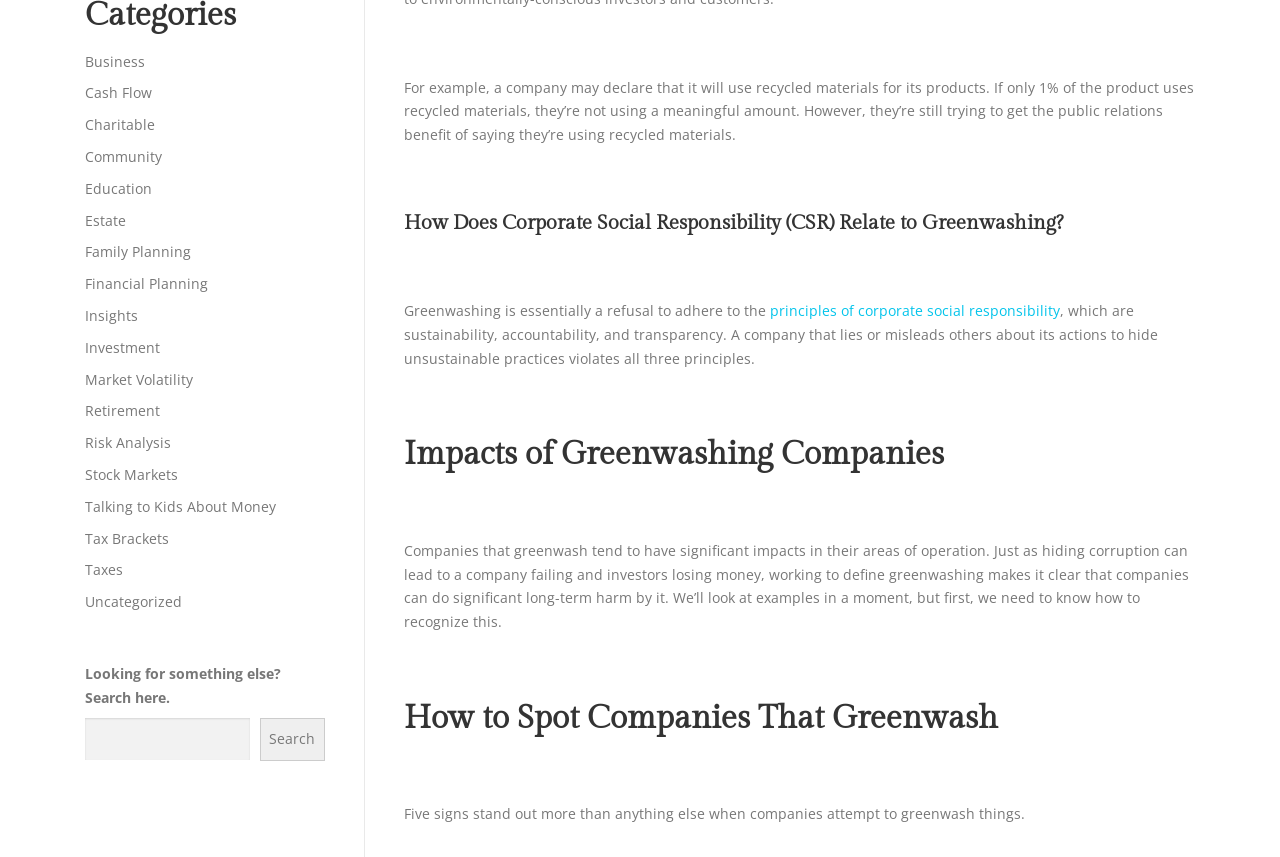Respond to the question below with a concise word or phrase:
How many links are provided under the main content?

20